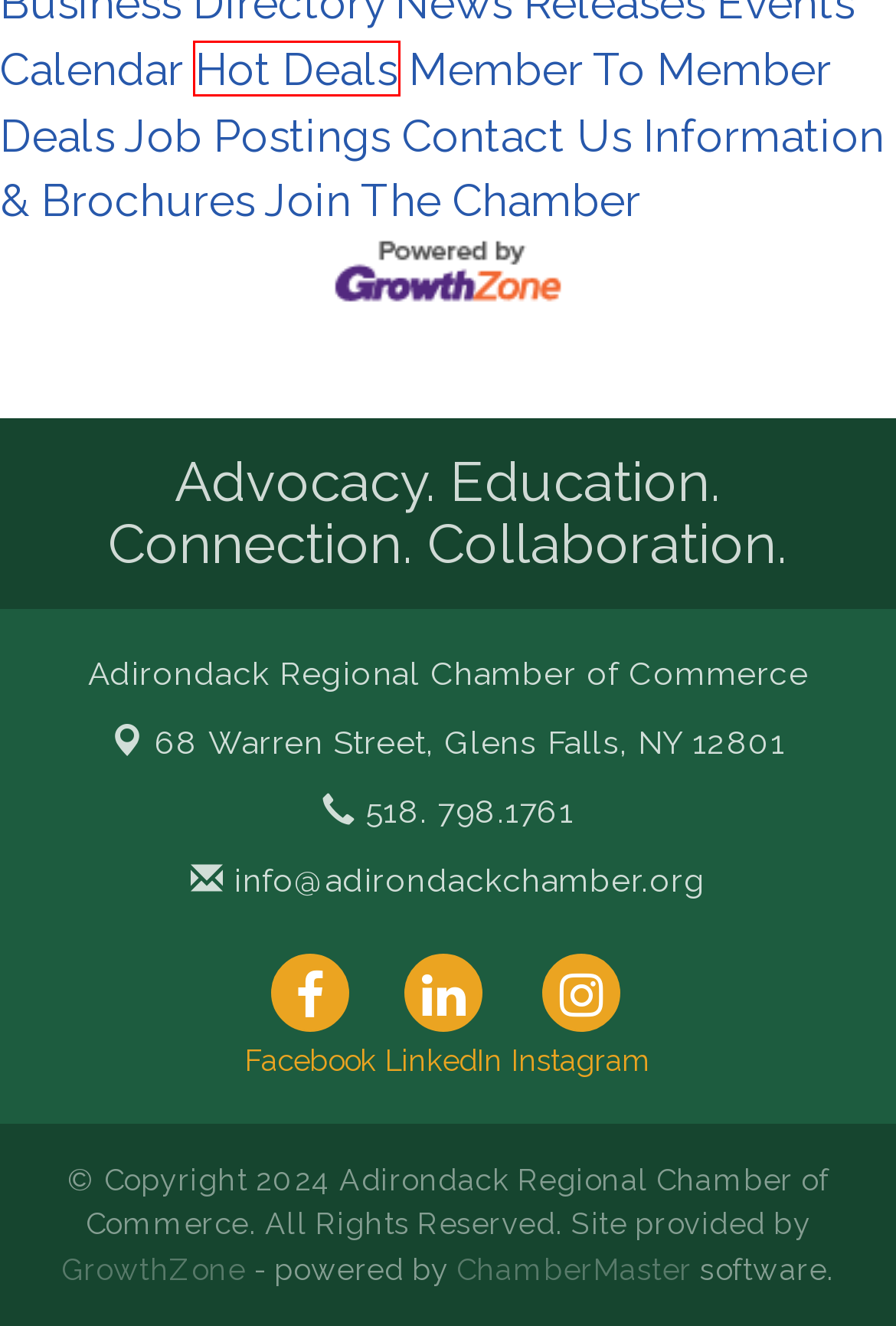You have been given a screenshot of a webpage, where a red bounding box surrounds a UI element. Identify the best matching webpage description for the page that loads after the element in the bounding box is clicked. Options include:
A. Member - Adirondack Regional Chamber of Commerce, NY
B. Association Management Software | Association Software
C. Hot Deals | Adirondack Regional Chamber of Commerce
D. Business Directory Search - Adirondack Regional Chamber of Commerce, NY
E. Contact Us - Adirondack Regional Chamber of Commerce, NY
F. Information & Publication Request - Adirondack Regional Chamber of Commerce, NY
G. Member To Member Deals | Adirondack Regional Chamber of Commerce
H. Event List | Adirondack Regional Chamber of Commerce

C